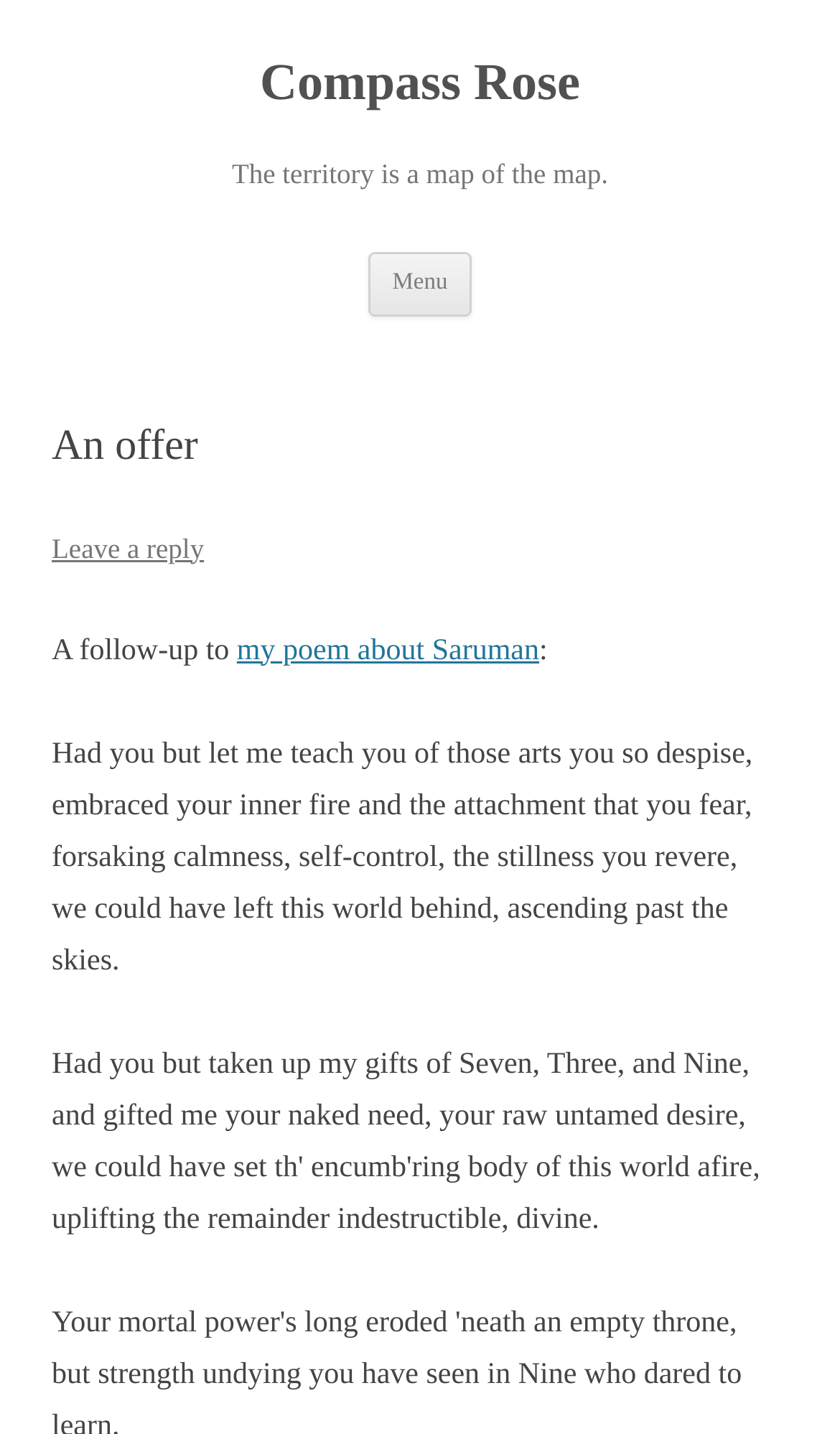Using floating point numbers between 0 and 1, provide the bounding box coordinates in the format (top-left x, top-left y, bottom-right x, bottom-right y). Locate the UI element described here: Menu

[0.439, 0.176, 0.561, 0.22]